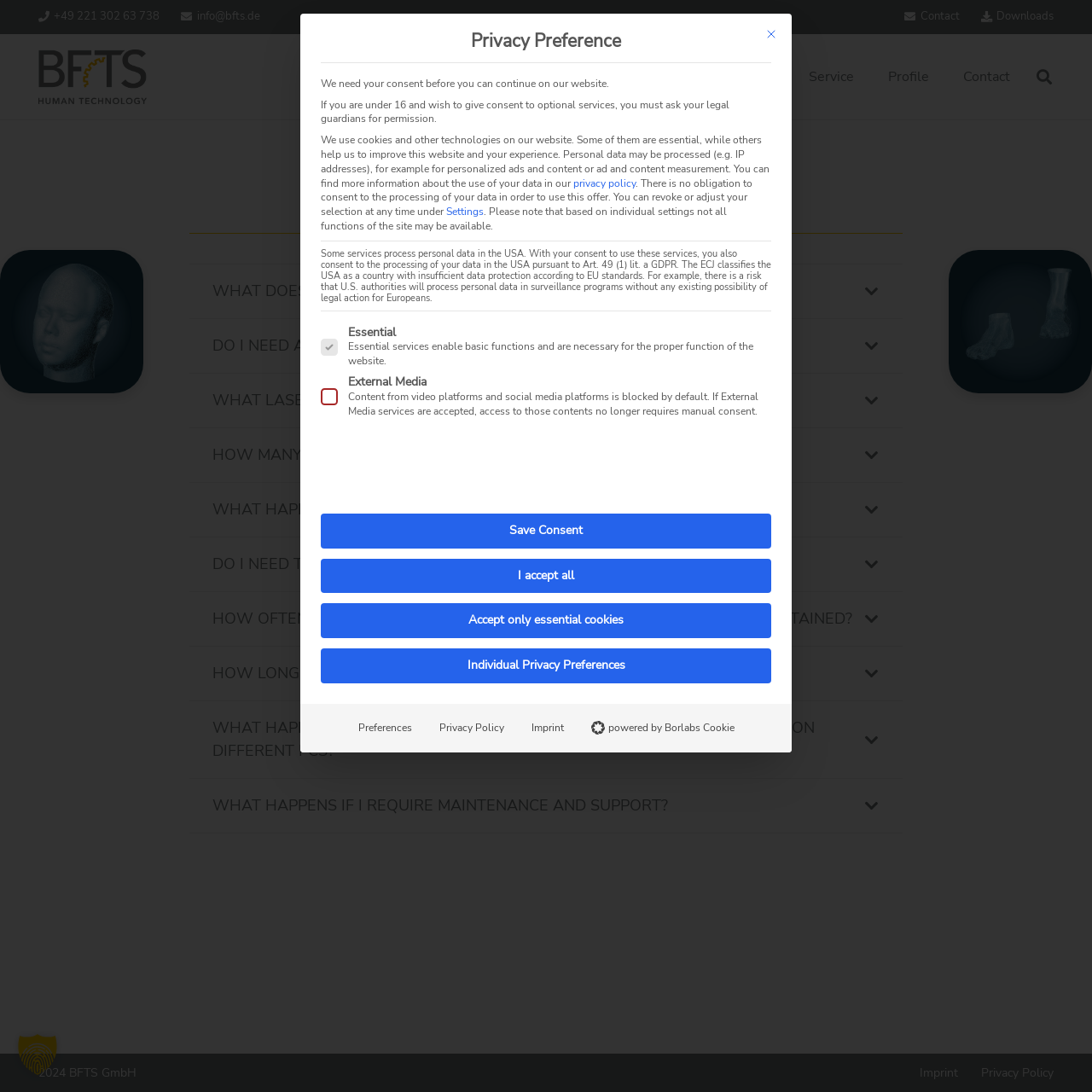Give a concise answer using only one word or phrase for this question:
What is the company name of the website?

BFTS GmbH